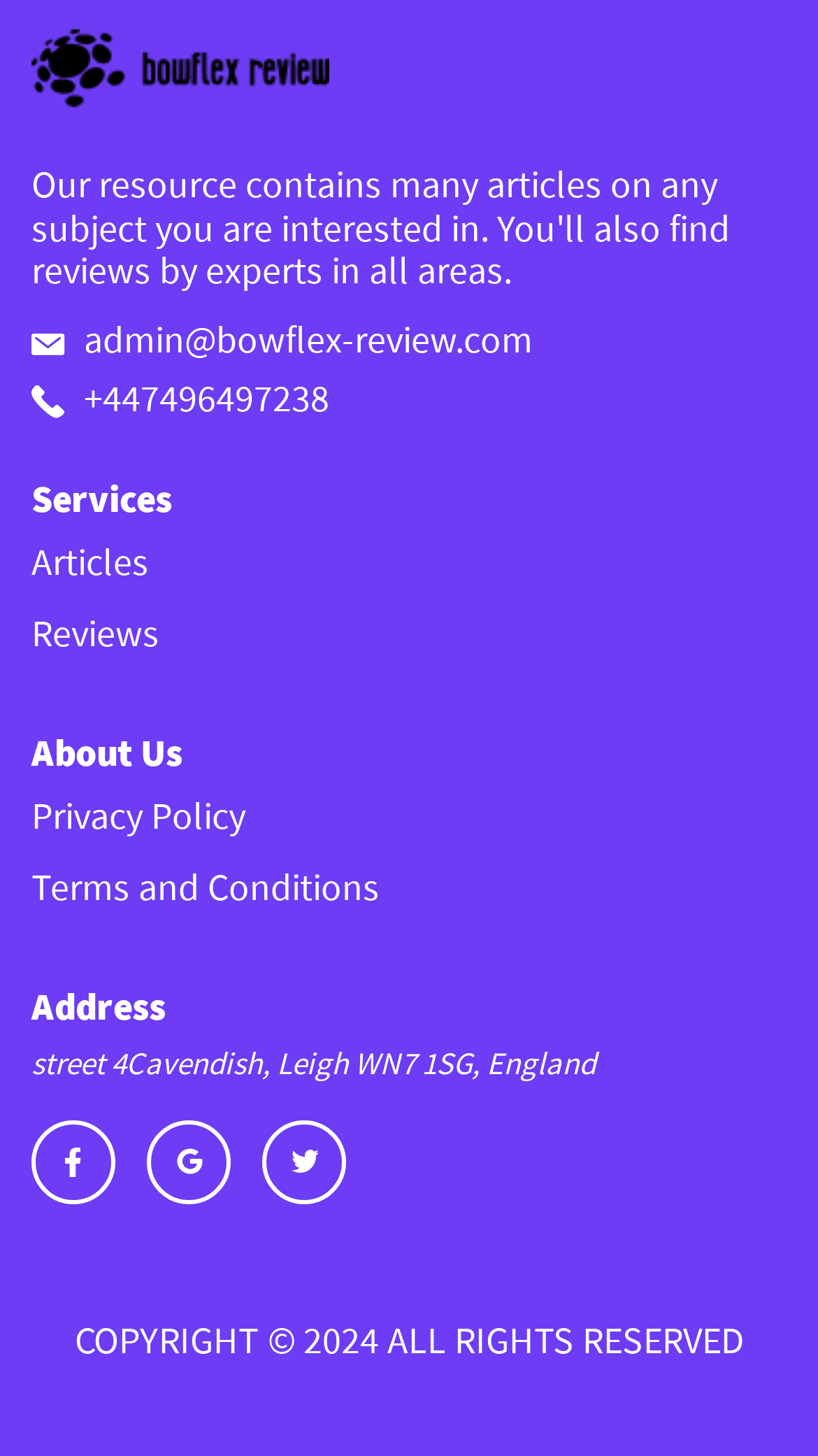What is the address of the website owner?
From the image, respond with a single word or phrase.

street 4Cavendish, Leigh WN7 1SG, England